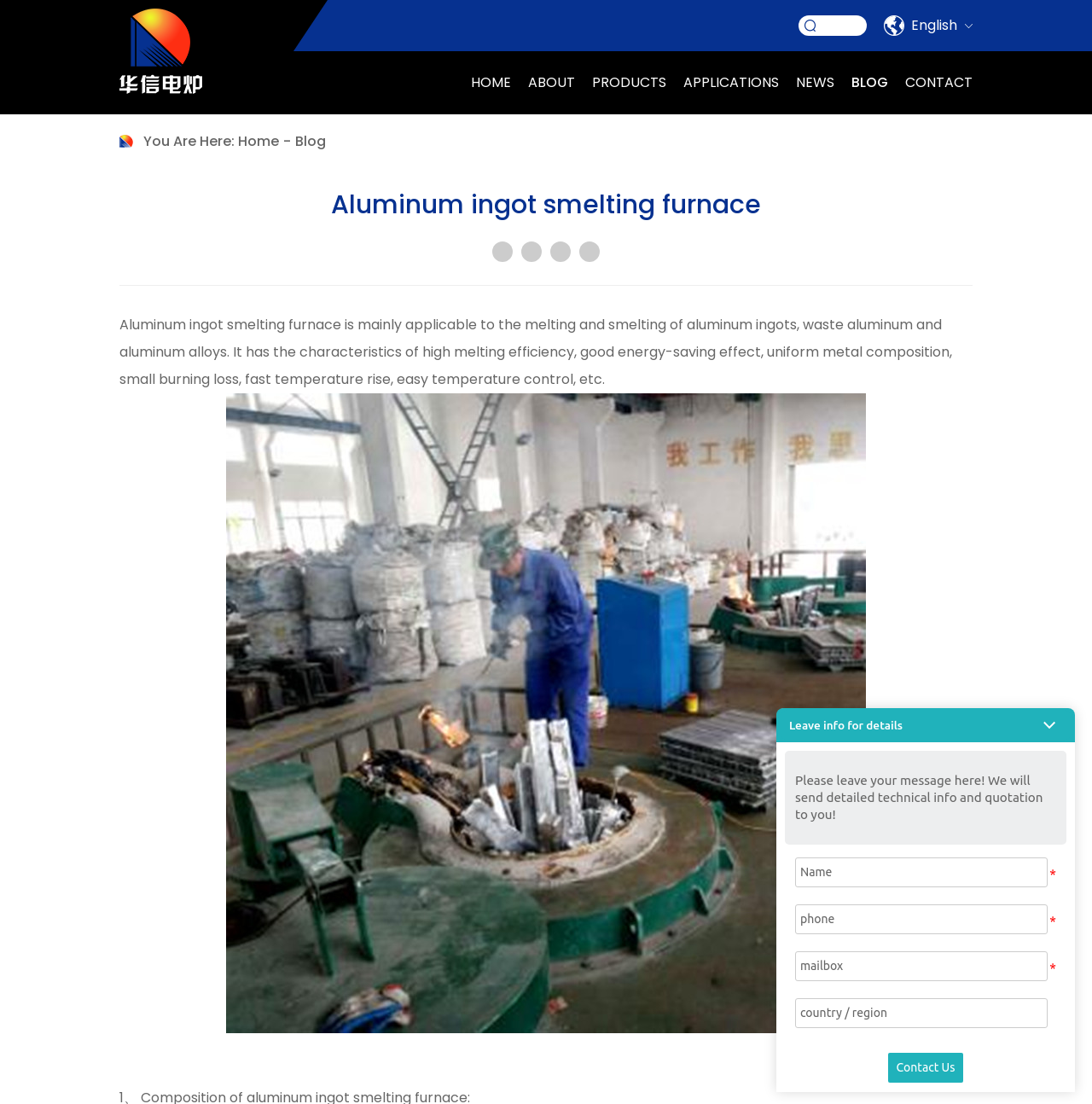Provide the bounding box for the UI element matching this description: "alt="logo" title="logo"".

[0.109, 0.008, 0.185, 0.026]